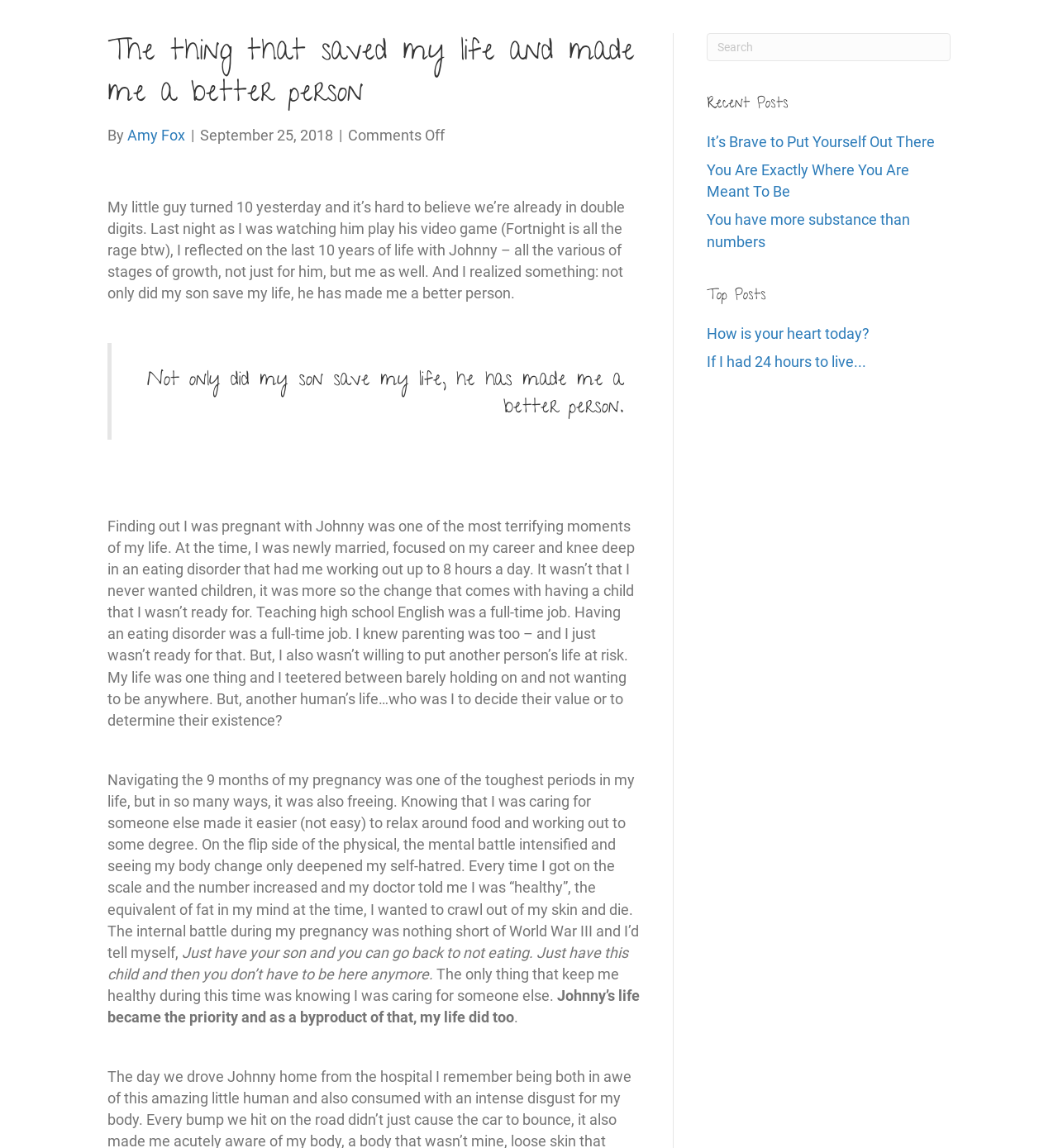What is the name of the video game mentioned?
From the screenshot, provide a brief answer in one word or phrase.

Fortnight